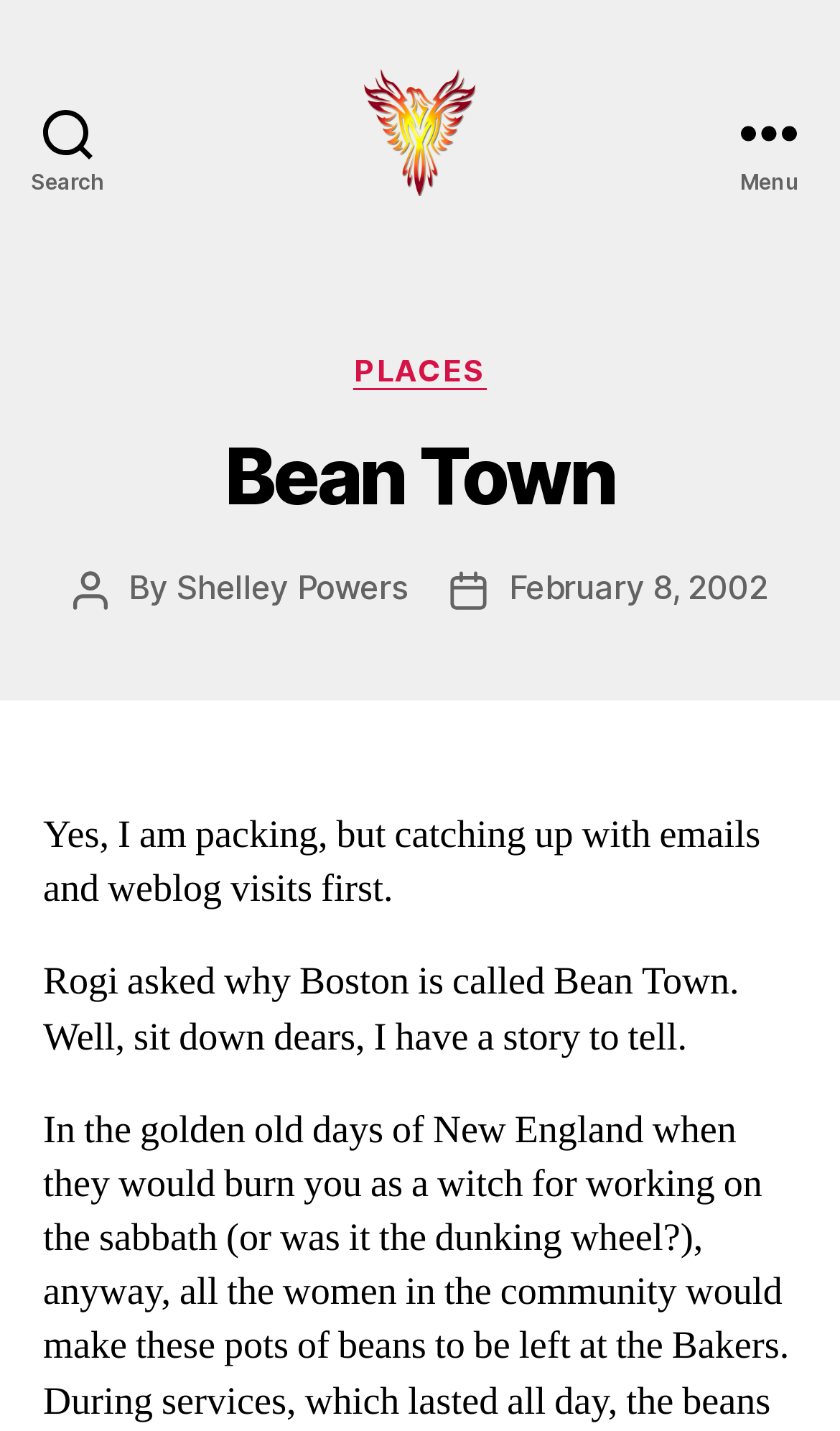What is the date of the current post?
Can you give a detailed and elaborate answer to the question?

I found the date of the post by looking at the text 'Post date' followed by a link 'February 8, 2002' which indicates the date of the post.